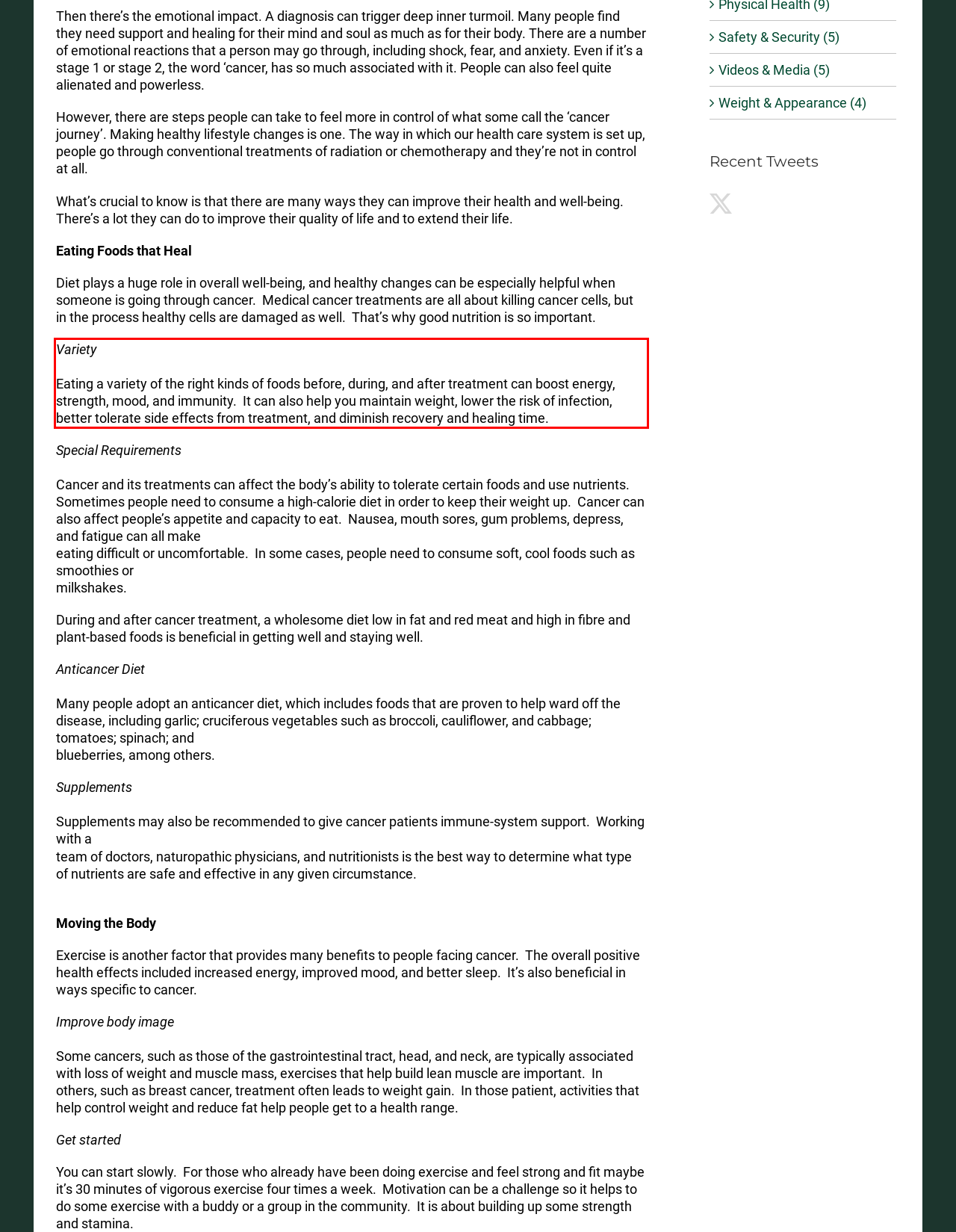You are looking at a screenshot of a webpage with a red rectangle bounding box. Use OCR to identify and extract the text content found inside this red bounding box.

Variety Eating a variety of the right kinds of foods before, during, and after treatment can boost energy, strength, mood, and immunity. It can also help you maintain weight, lower the risk of infection, better tolerate side effects from treatment, and diminish recovery and healing time.